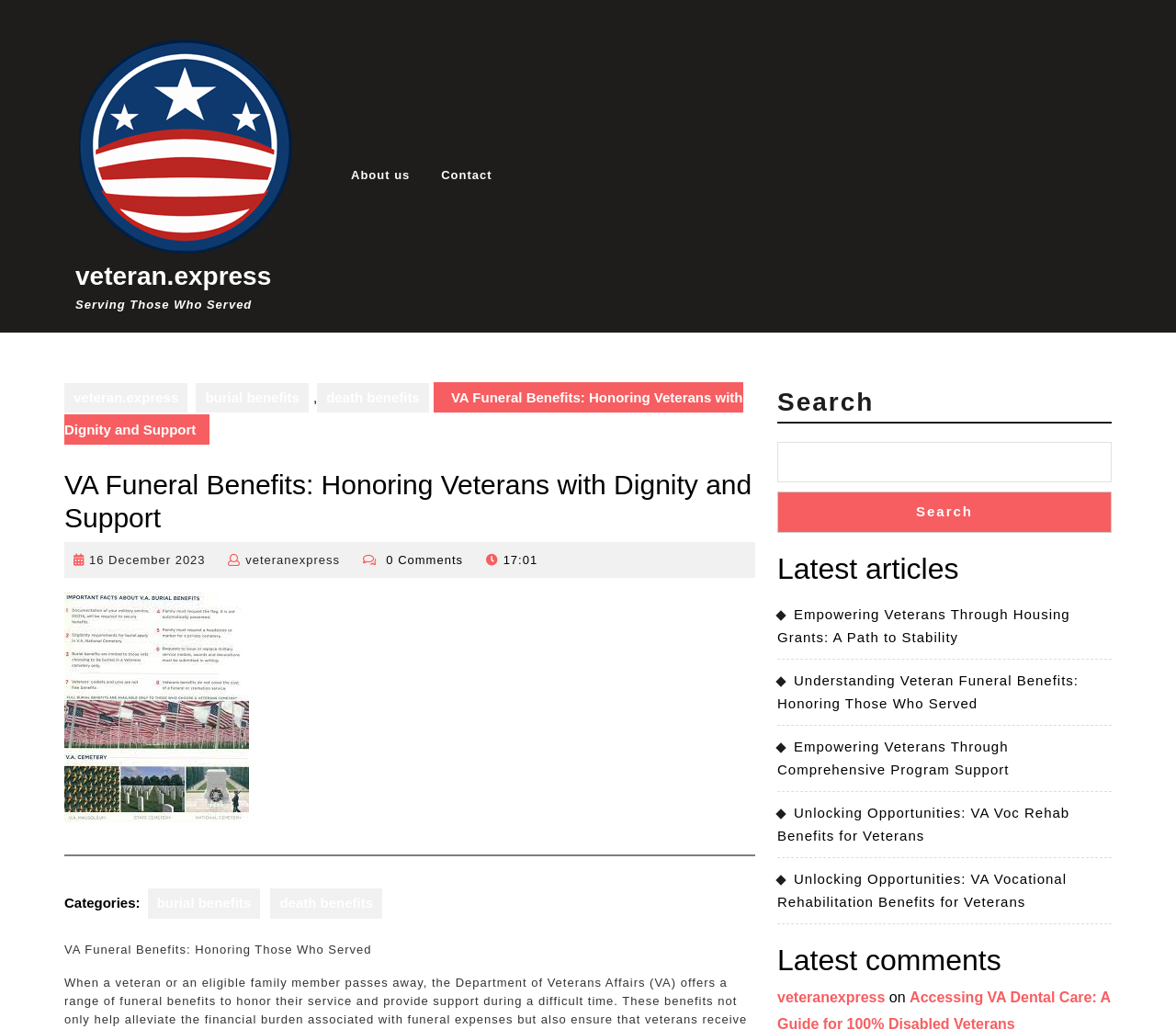Determine the bounding box for the described UI element: "16 December 202316 December 2023".

[0.076, 0.537, 0.175, 0.55]